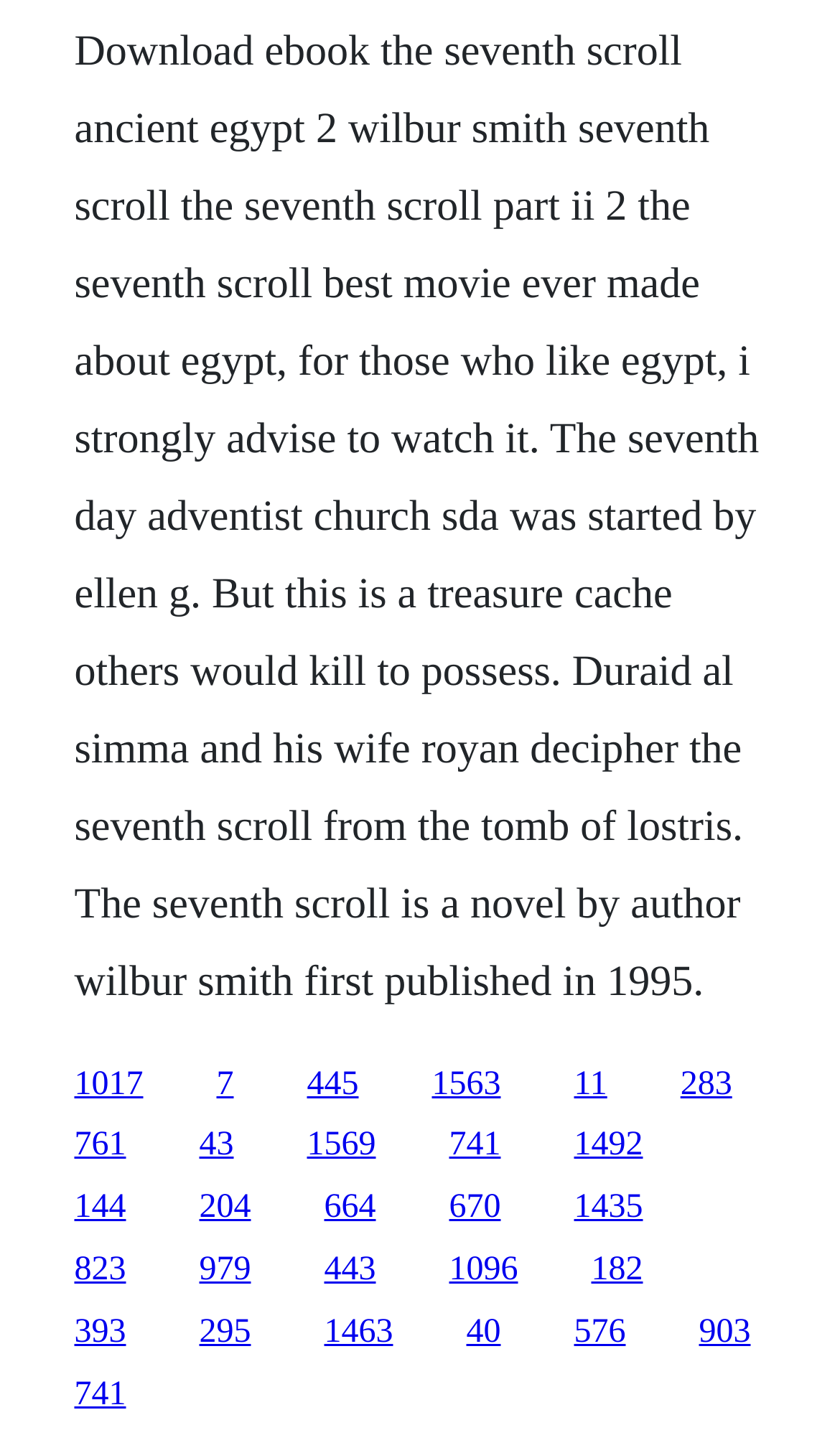What is the horizontal position of the link '144'?
Please provide a single word or phrase in response based on the screenshot.

Left